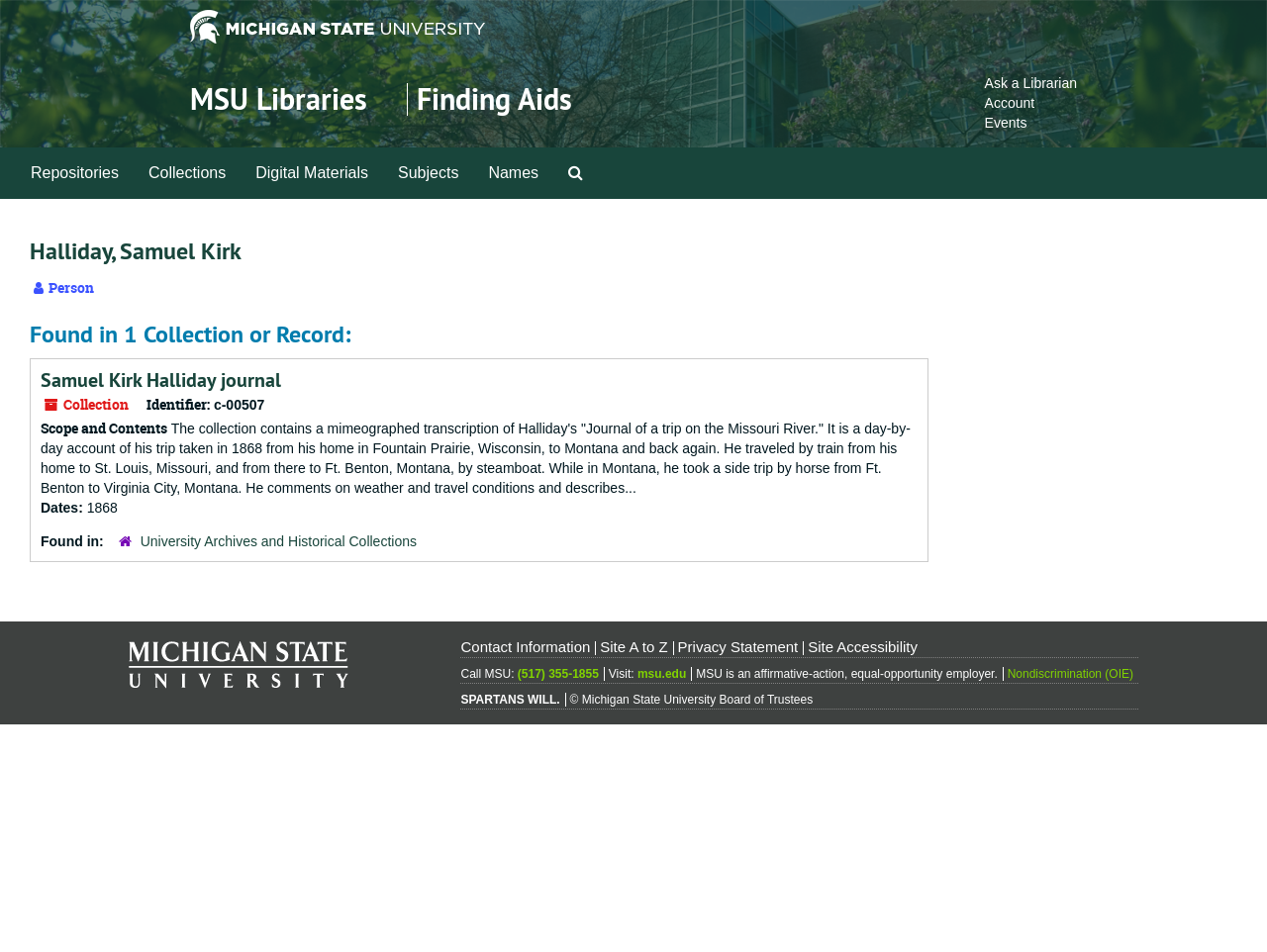What is the title of the journal described on this webpage? Observe the screenshot and provide a one-word or short phrase answer.

Journal of a trip on the Missouri River